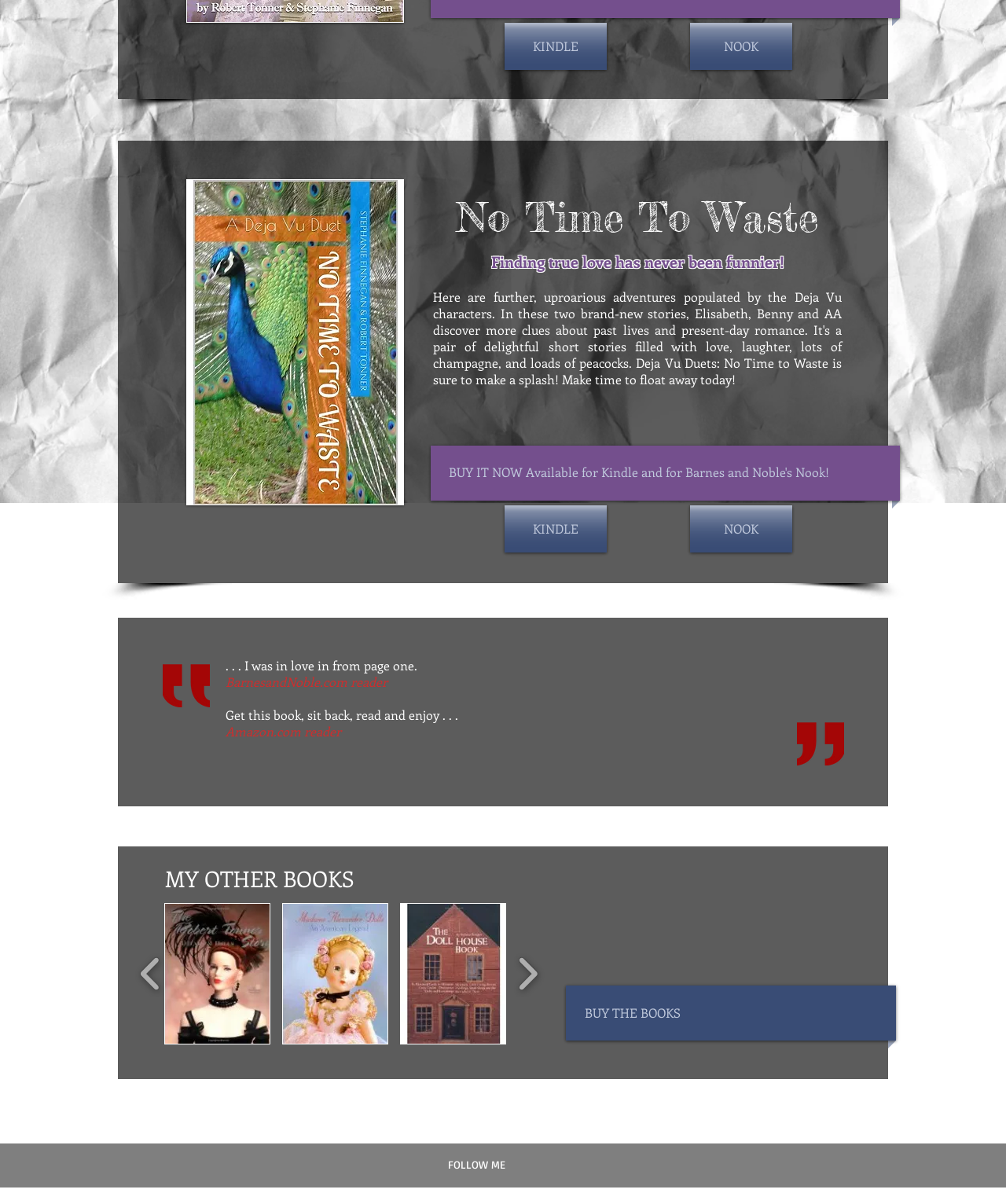Identify the bounding box for the element characterized by the following description: "KINDLE".

[0.502, 0.42, 0.603, 0.459]